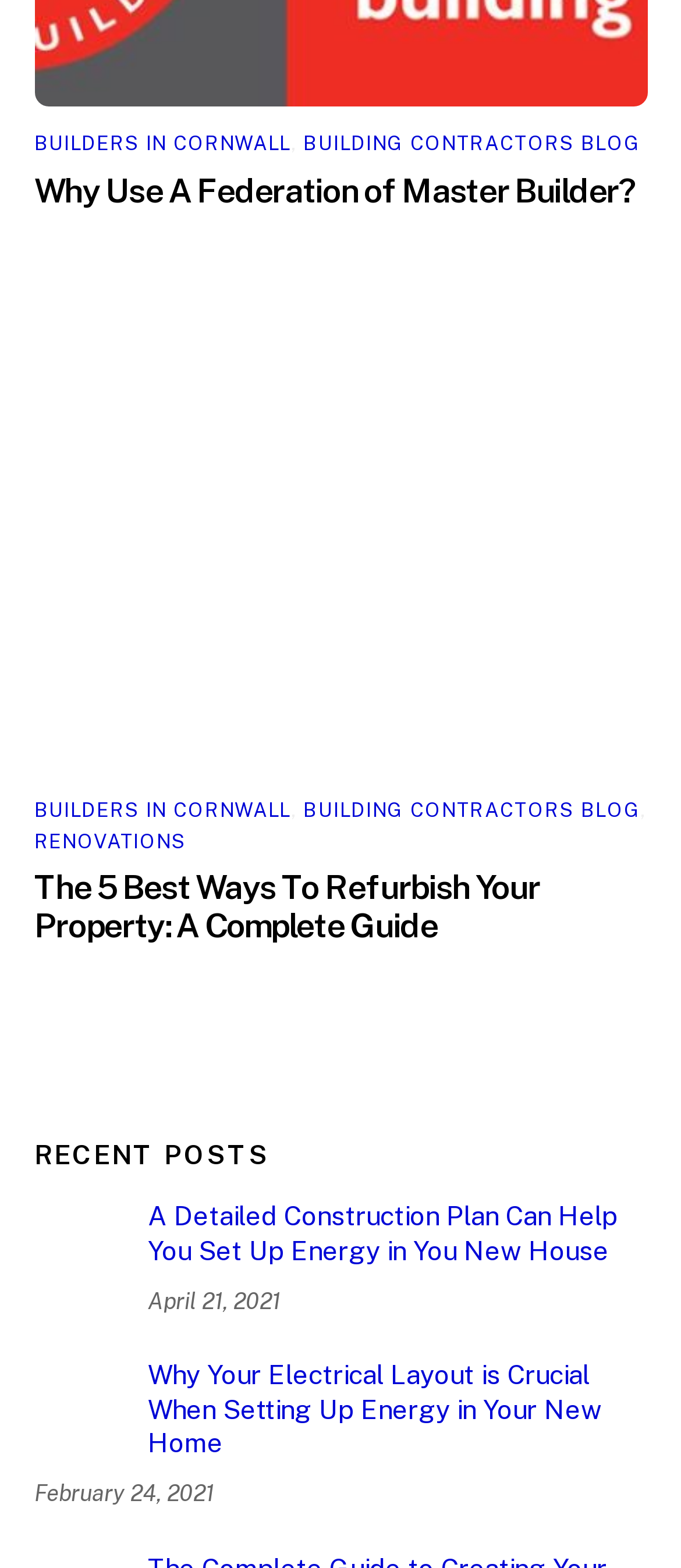Can you give a detailed response to the following question using the information from the image? What is the logo of the website?

The logo of the website is 'FMB' which is mentioned in the link 'fmb logo' at the top left corner of the webpage.